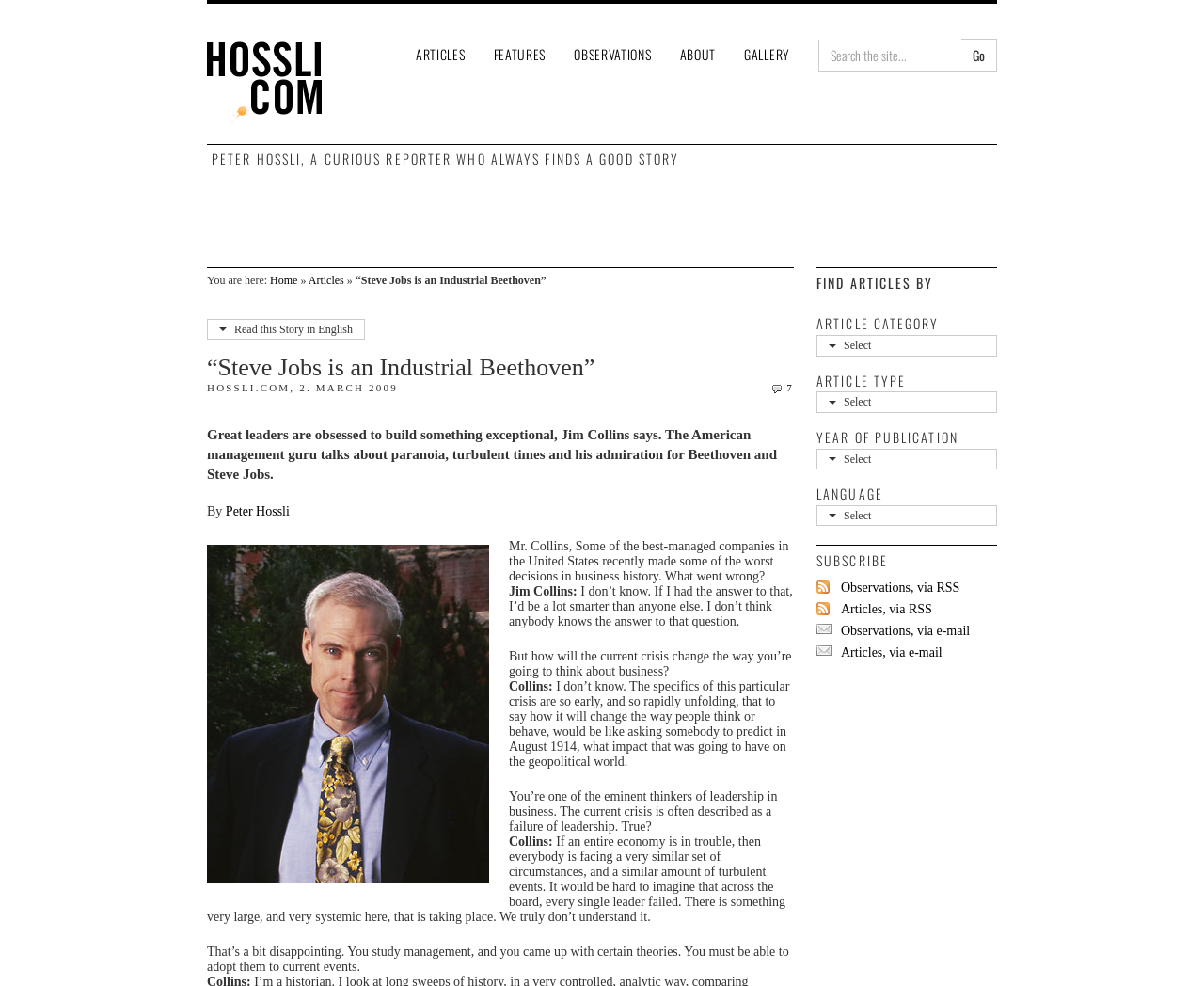Extract the main title from the webpage and generate its text.

“Steve Jobs is an Industrial Beethoven”